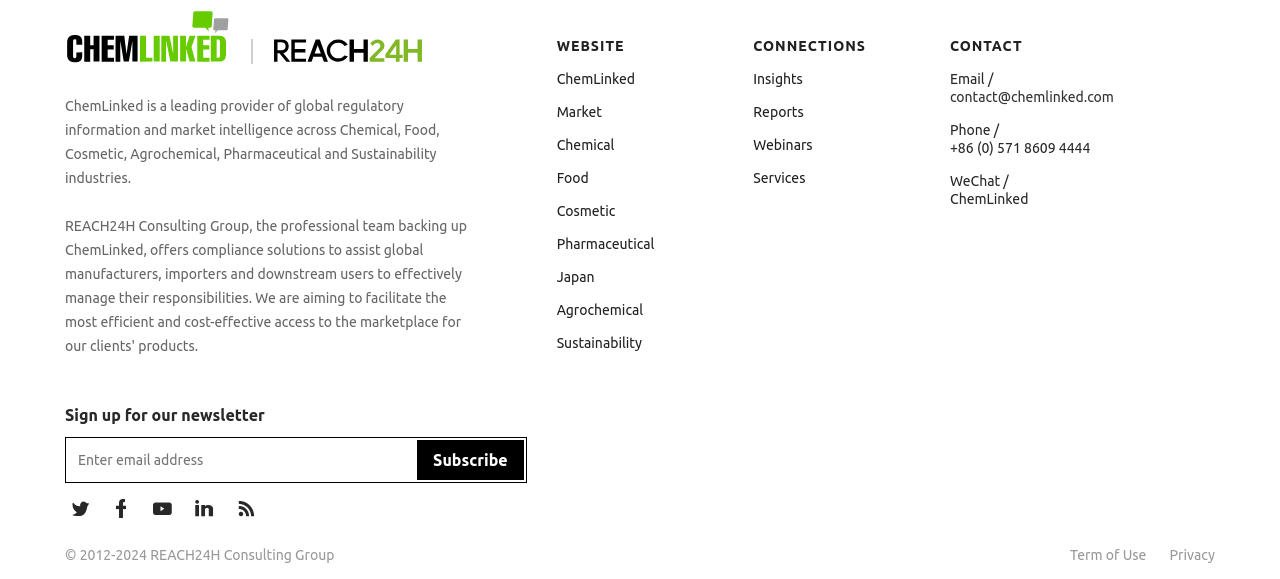How can I contact ChemLinked?
Answer the question with a single word or phrase by looking at the picture.

Email or Phone